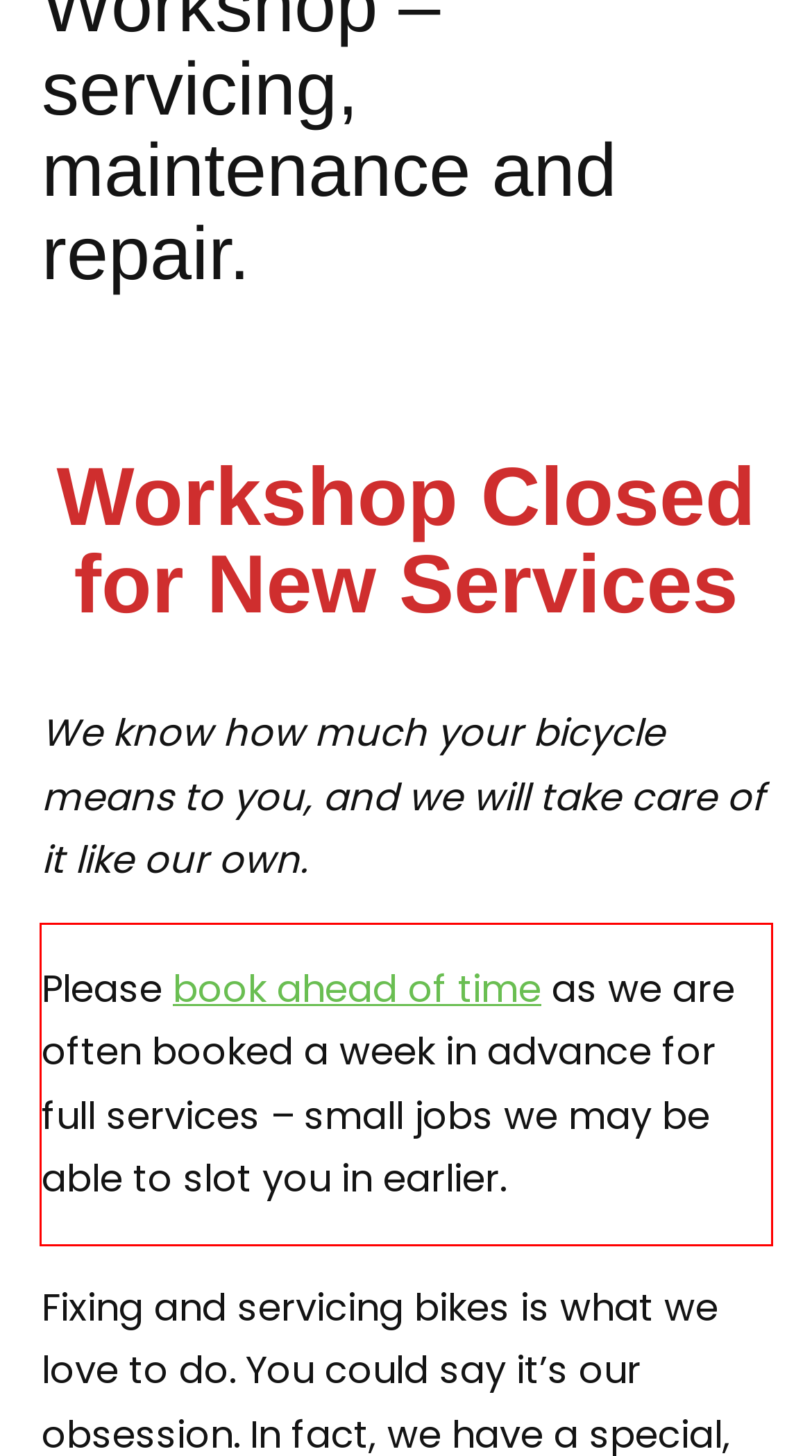You have a screenshot of a webpage, and there is a red bounding box around a UI element. Utilize OCR to extract the text within this red bounding box.

Please book ahead of time as we are often booked a week in advance for full services – small jobs we may be able to slot you in earlier.